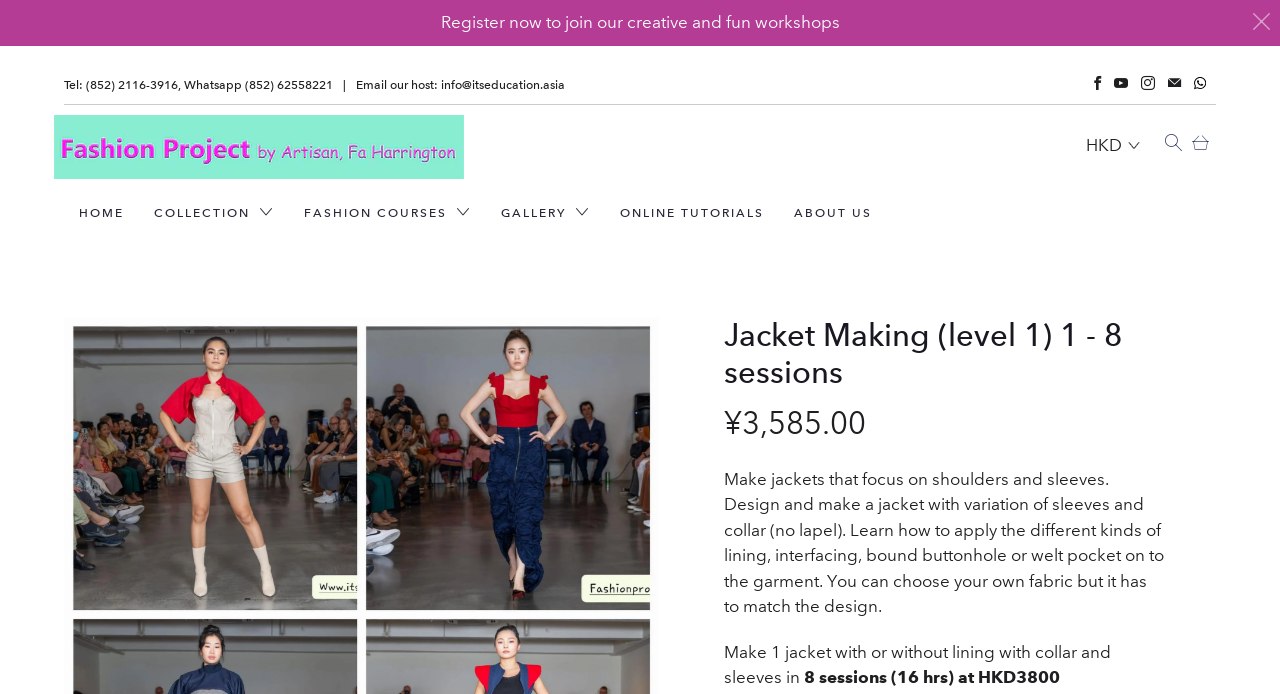Give a one-word or one-phrase response to the question:
What is the total duration of the jacket making course?

16 hours